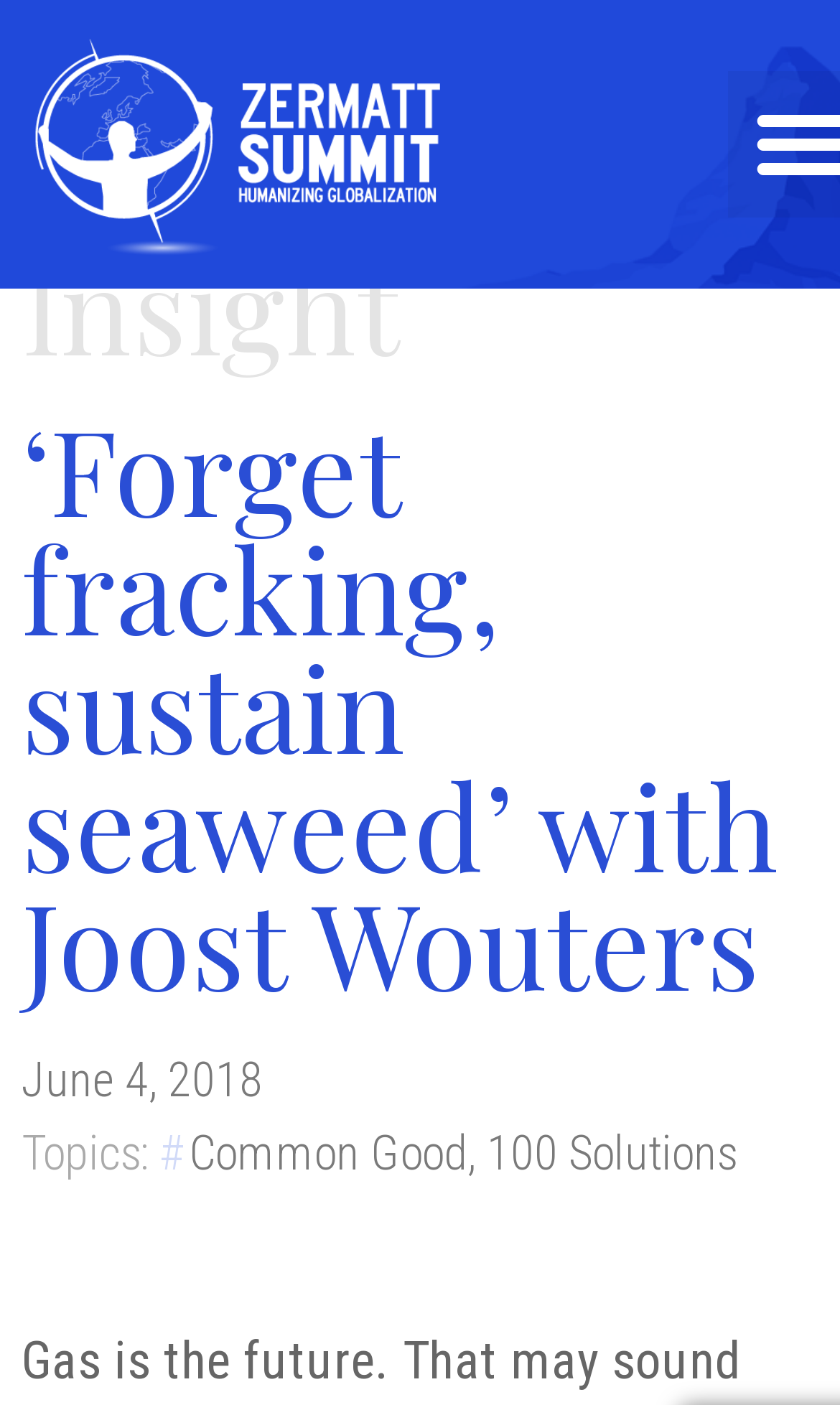Answer in one word or a short phrase: 
What are the topics of the article?

Common Good, 100 Solutions